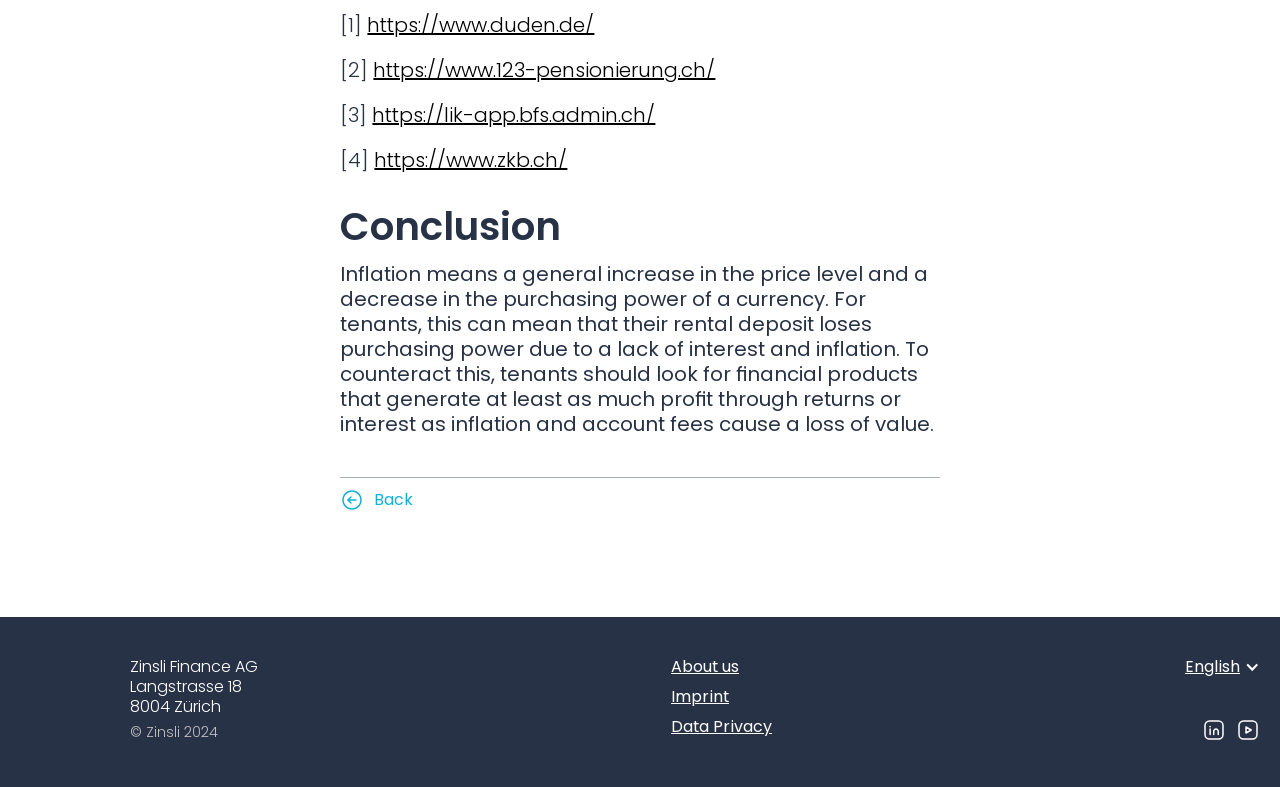Specify the bounding box coordinates for the region that must be clicked to perform the given instruction: "Click the link to Duden".

[0.287, 0.014, 0.464, 0.05]